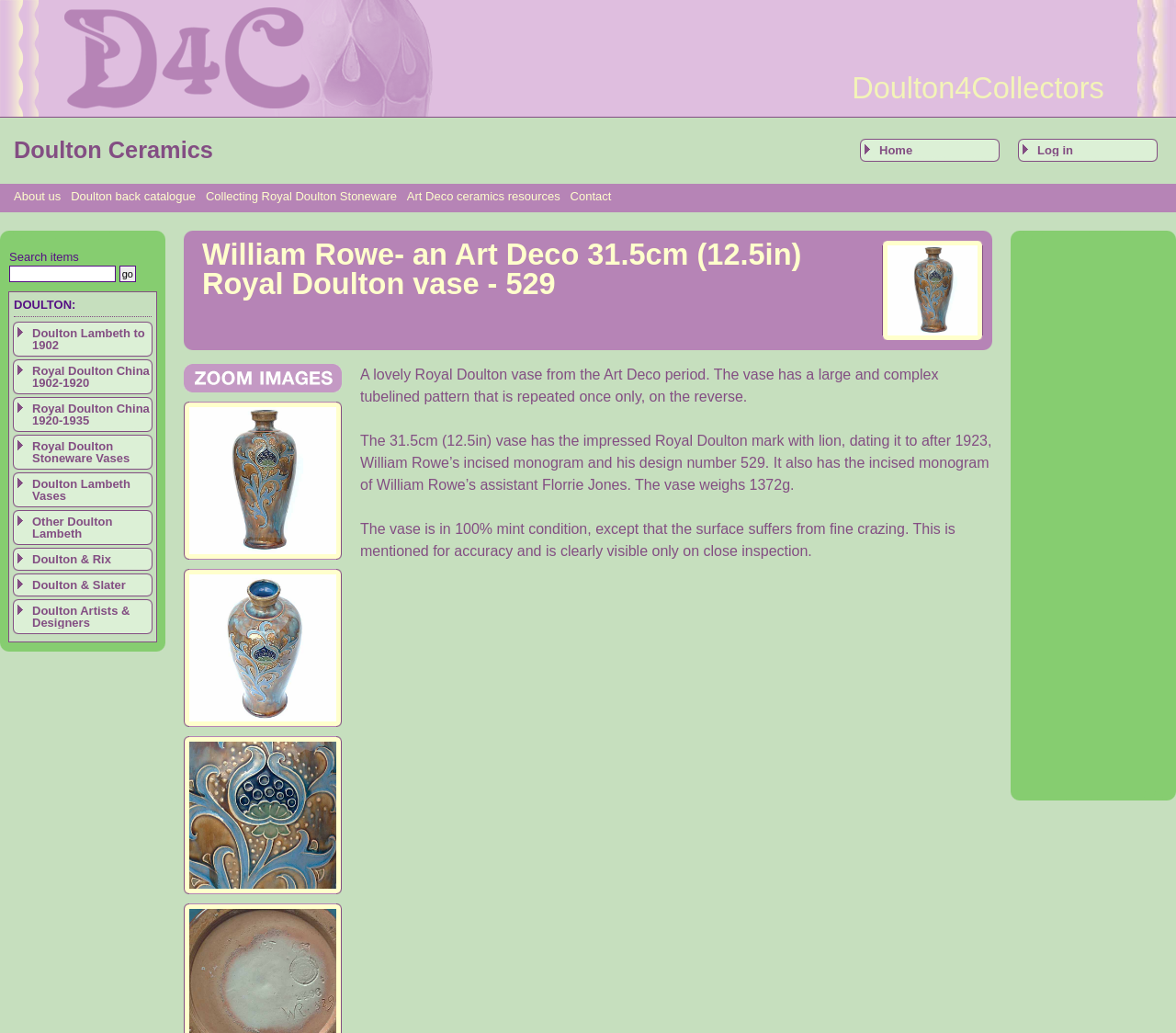Please find and give the text of the main heading on the webpage.

William Rowe- an Art Deco 31.5cm (12.5in) Royal Doulton vase - 529